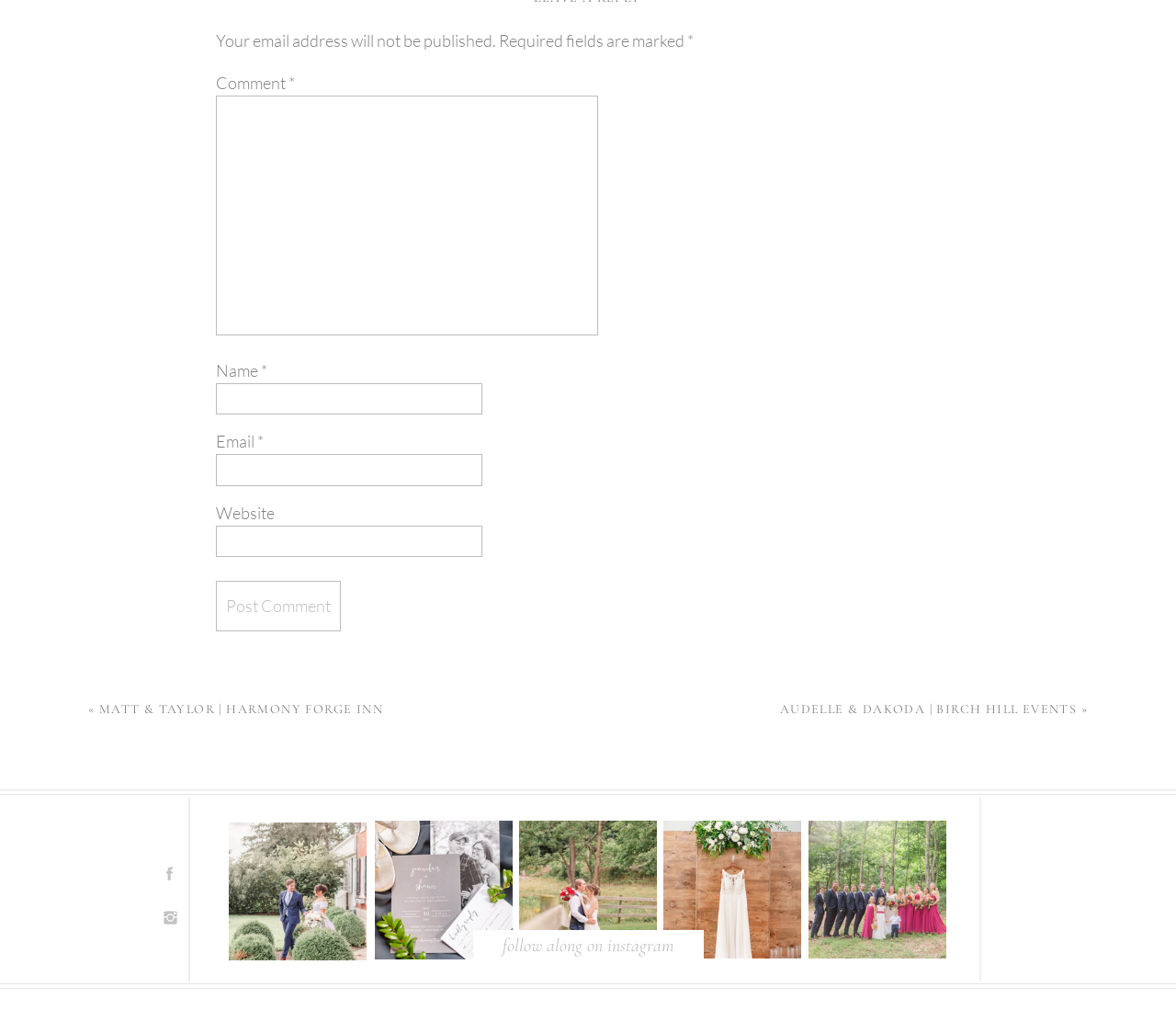What is the description of the text box for entering email?
Answer the question in a detailed and comprehensive manner.

The text box for entering email is described as 'Email *', which is indicated by the textbox element with the ID 386 and is located below the StaticText element with the text 'Email'.